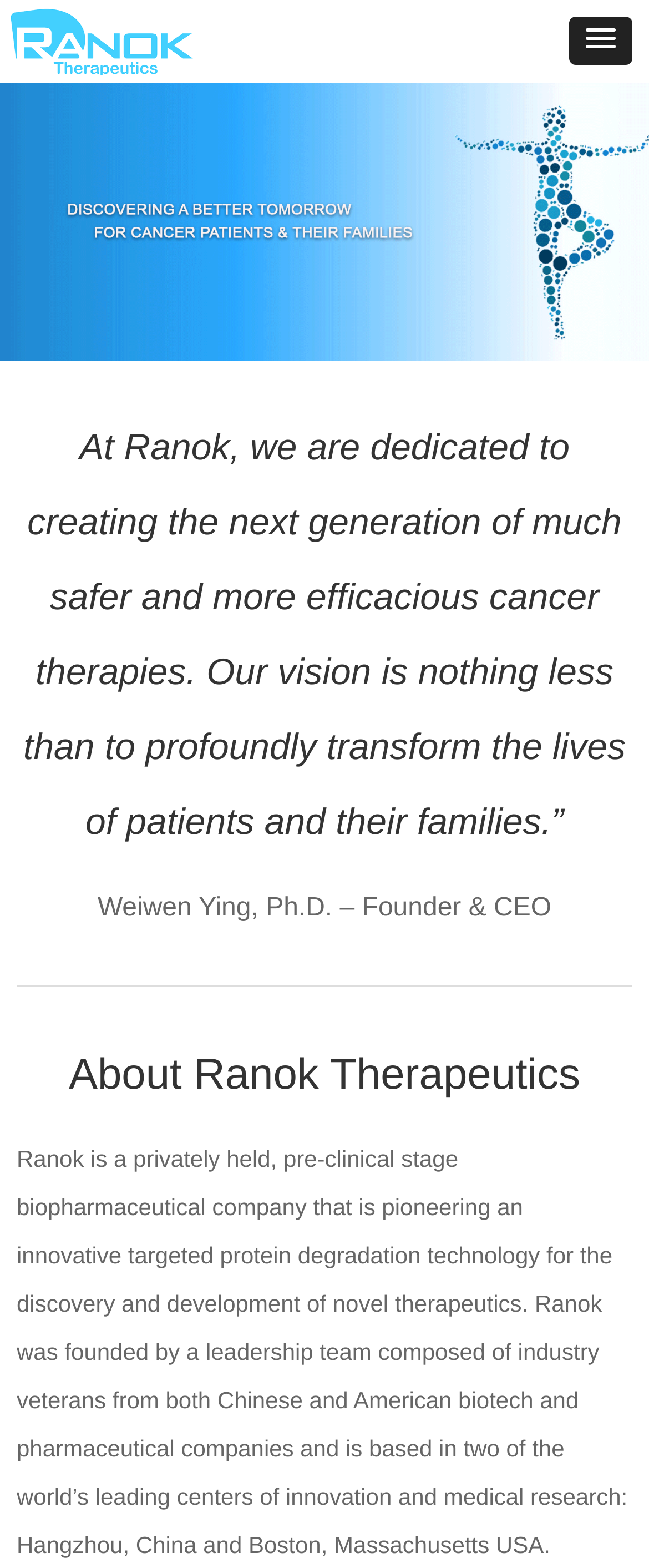Refer to the image and provide an in-depth answer to the question: 
Where are Ranok Therapeutics' centers of innovation and medical research located?

According to the StaticText element, 'Ranok was founded by a leadership team composed of industry veterans from both Chinese and American biotech and pharmaceutical companies and is based in two of the world’s leading centers of innovation and medical research: Hangzhou, China and Boston, Massachusetts USA.', I can determine that Ranok Therapeutics' centers of innovation and medical research are located in Hangzhou, China and Boston, Massachusetts USA.